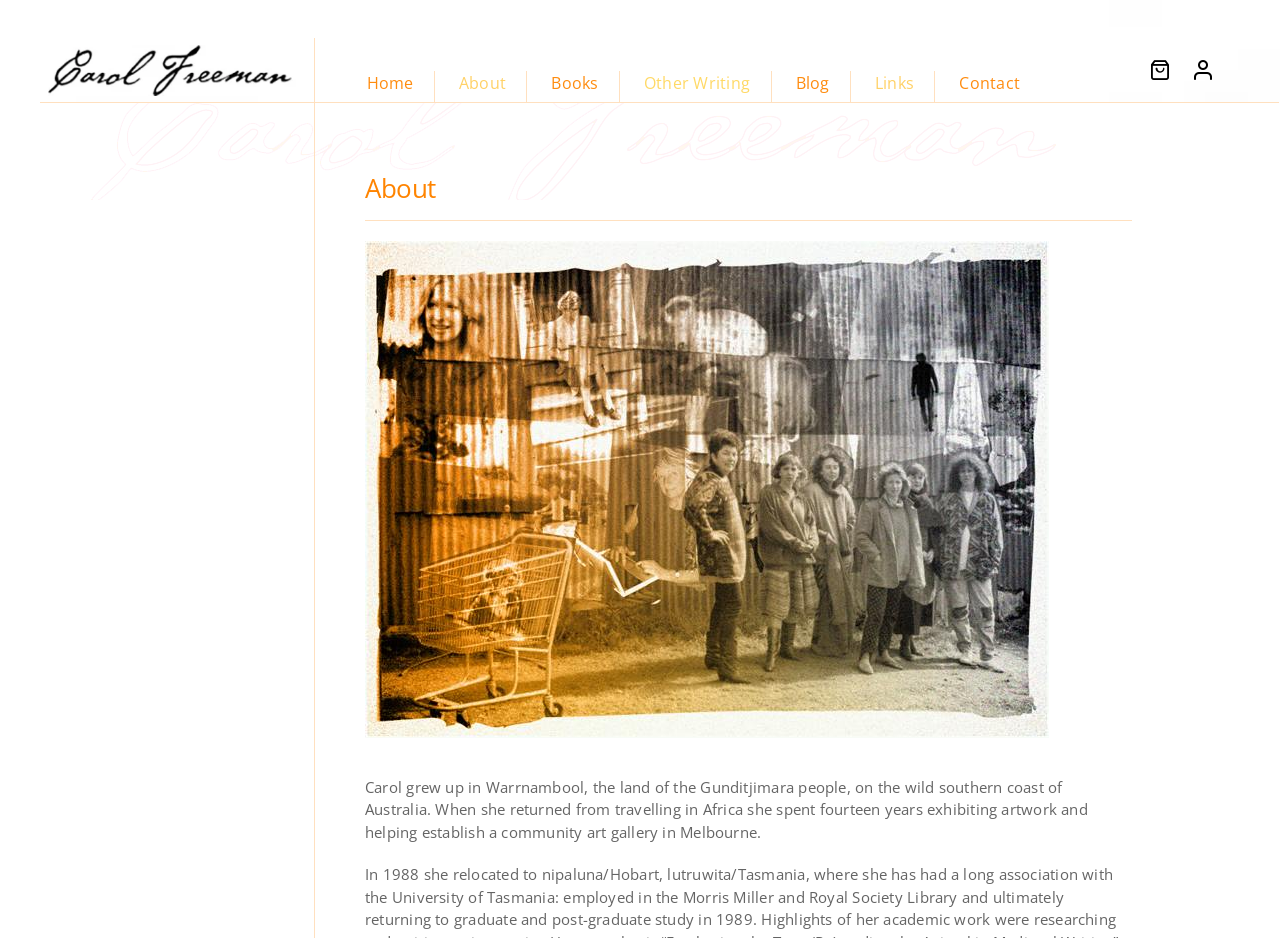Create a full and detailed caption for the entire webpage.

The webpage is about Carol Freeman, a writer and researcher. At the top left corner, there is a logo of Carol Freeman, which is an image linked to her website. To the right of the logo, there is a main menu navigation bar with 7 links: Home, About, Books, Other Writing, Blog, Links, and Contact. 

Below the navigation bar, there is a heading "About" in the middle of the page. Under the heading, there is a large image that takes up most of the page width. Below the image, there are two paragraphs of text that describe Carol Freeman's background. The first paragraph mentions her growing up in Warrnambool, exhibiting artwork, and helping establish a community art gallery in Melbourne. The second paragraph talks about her relocation to Hobart, Tasmania, and her association with the University of Tasmania.

At the top right corner, there is a cart menu navigation bar with two links, one of which has a popup menu.